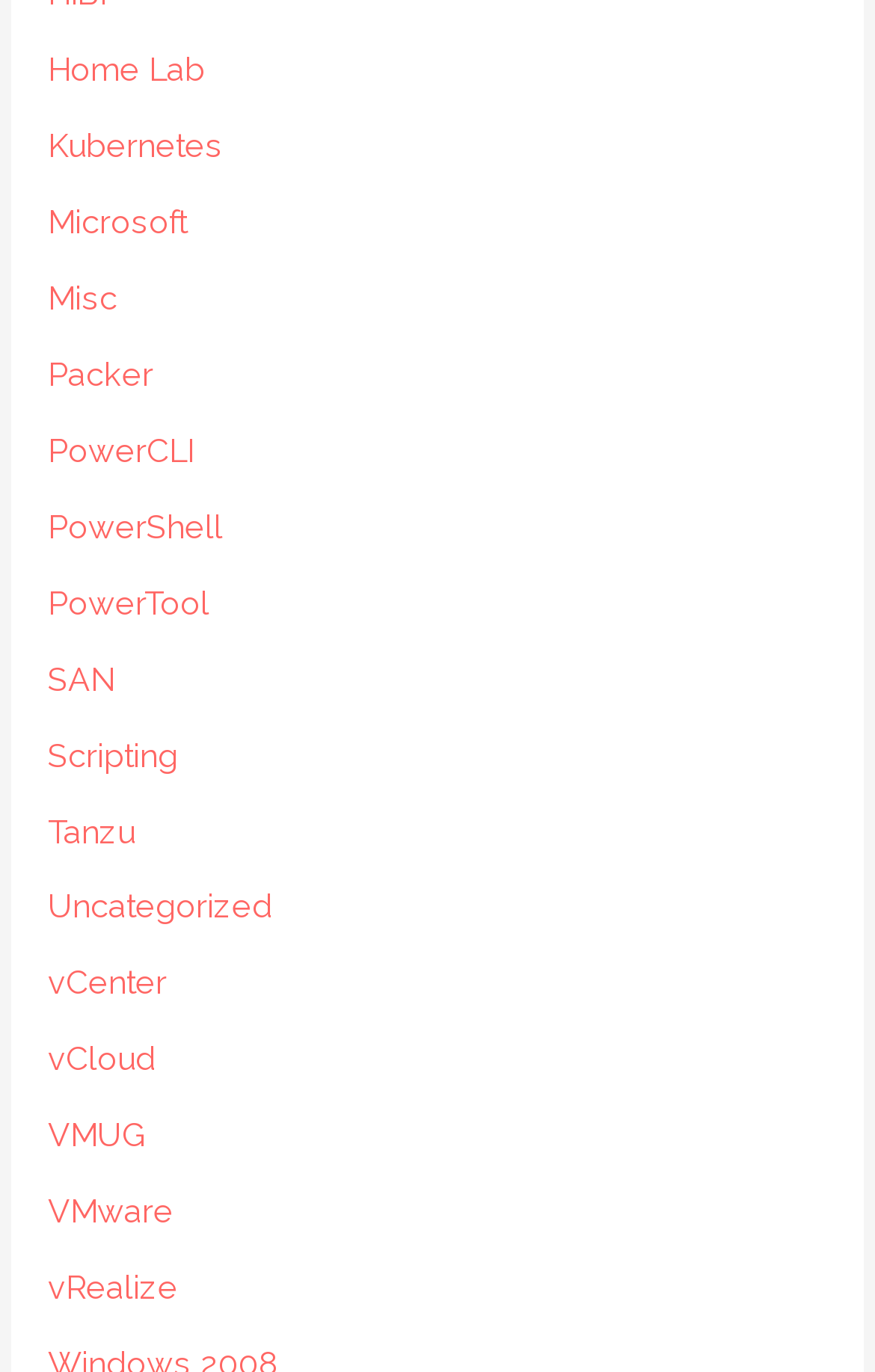Respond with a single word or phrase to the following question: What is the first link on the webpage?

Home Lab